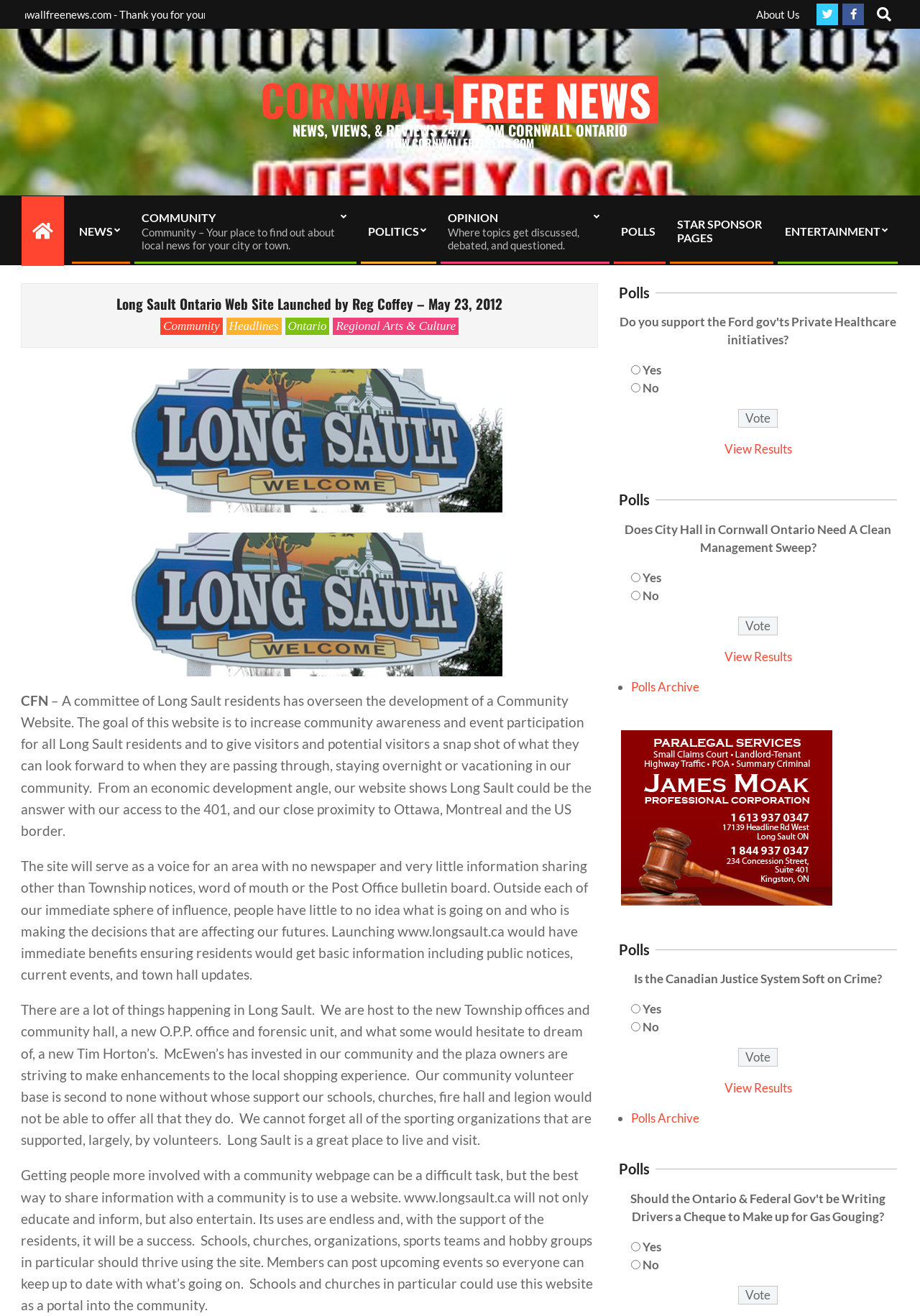Determine the bounding box coordinates of the clickable element to complete this instruction: "Click on the Community link". Provide the coordinates in the format of four float numbers between 0 and 1, [left, top, right, bottom].

[0.174, 0.241, 0.242, 0.255]